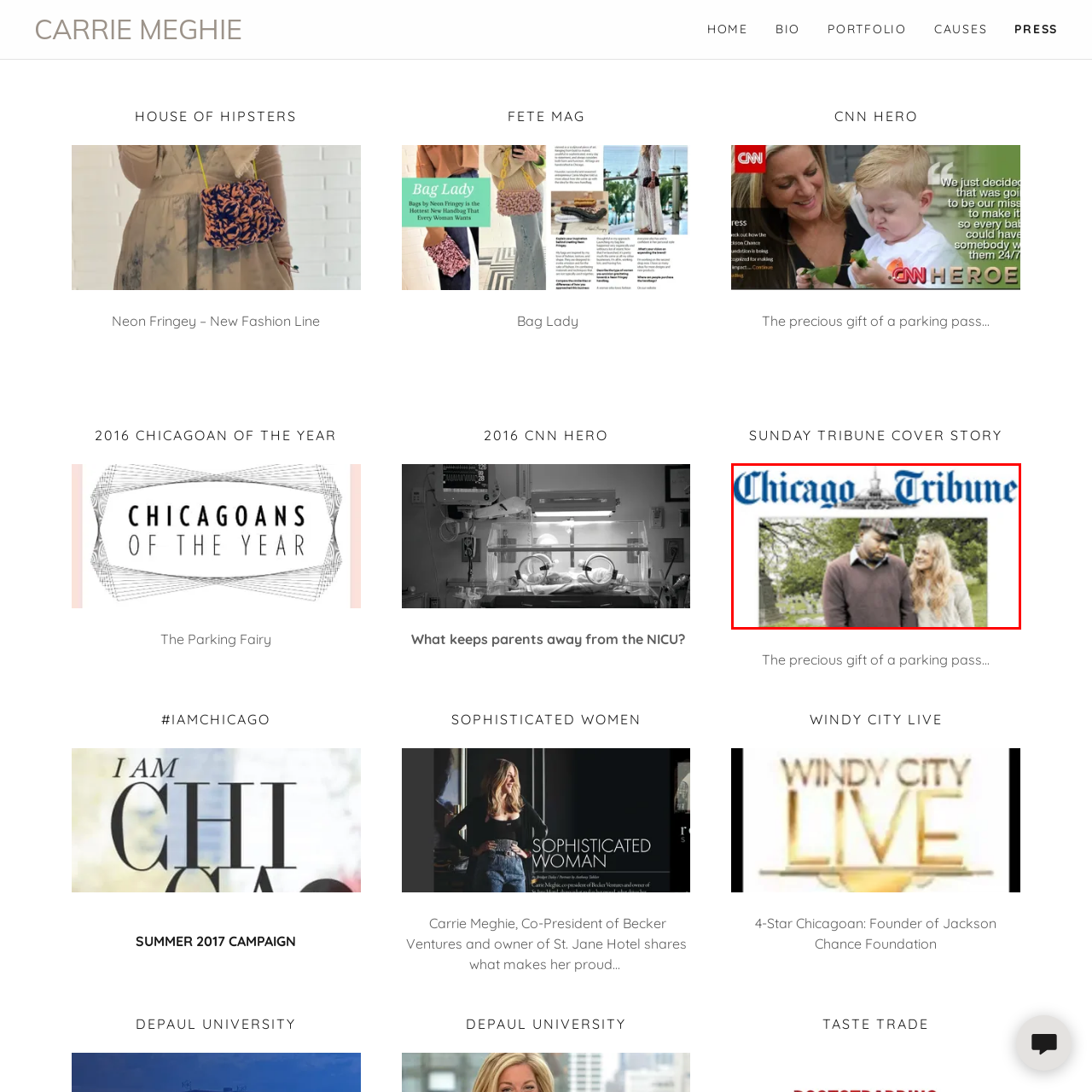Compose a thorough description of the image encased in the red perimeter.

The image features a moment captured in a serene outdoor setting, likely a park or cemetery, as indicated by the soft backgrounds of greenery and gravestones. A man and a woman stand closely together, the man dressed in a sweater and cap, appears thoughtful and introspective, while the woman, with a warm smile, radiates a sense of comfort and connection. This tender interaction is likely narrating an emotional story, adding depth to the visual. Above them, the title "Chicago Tribune" is prominently displayed, signifying that this image might be part of a feature story or article, possibly related to themes of remembrance or personal experiences.